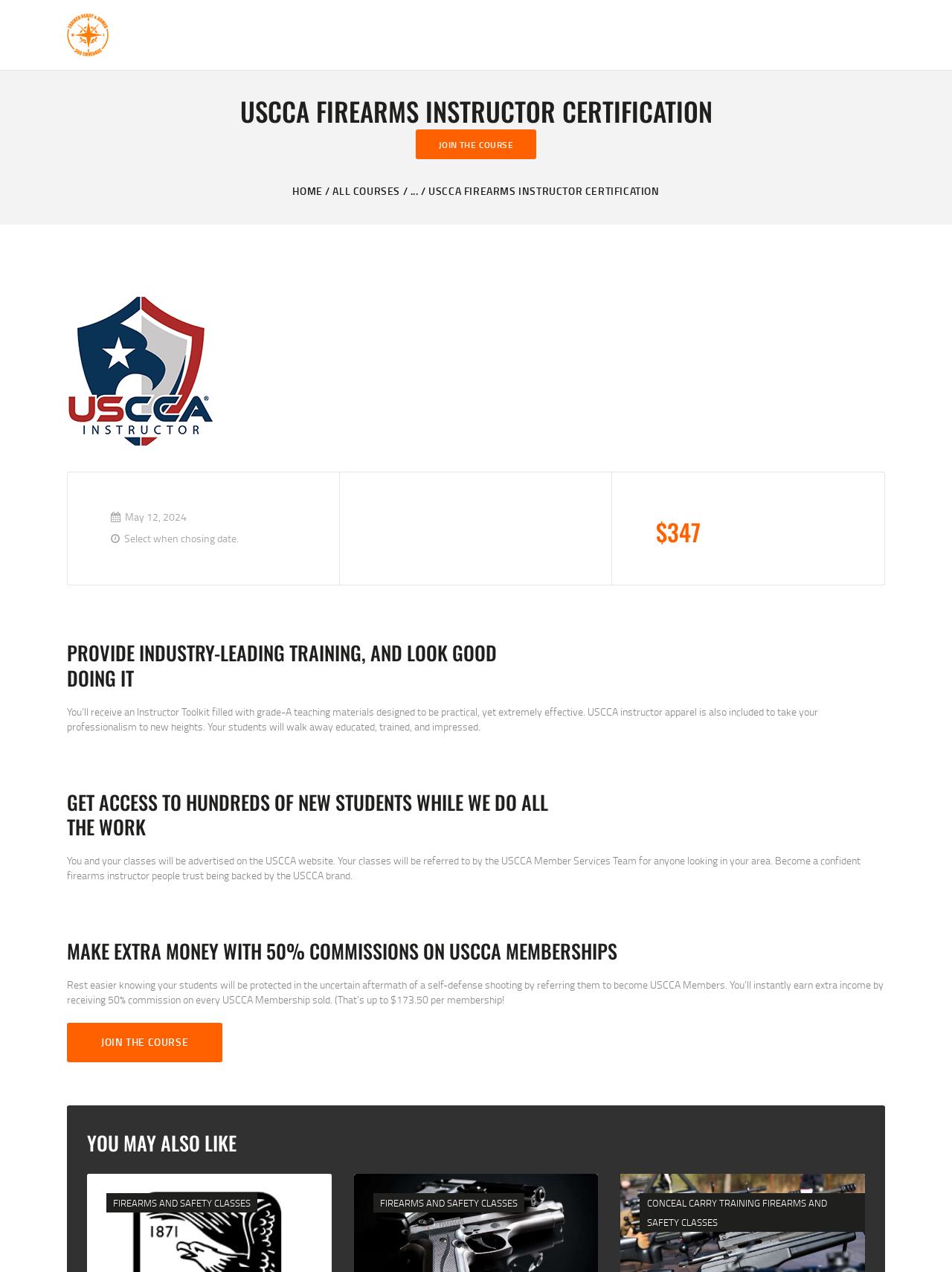Provide a one-word or brief phrase answer to the question:
What is the price of the course?

$347